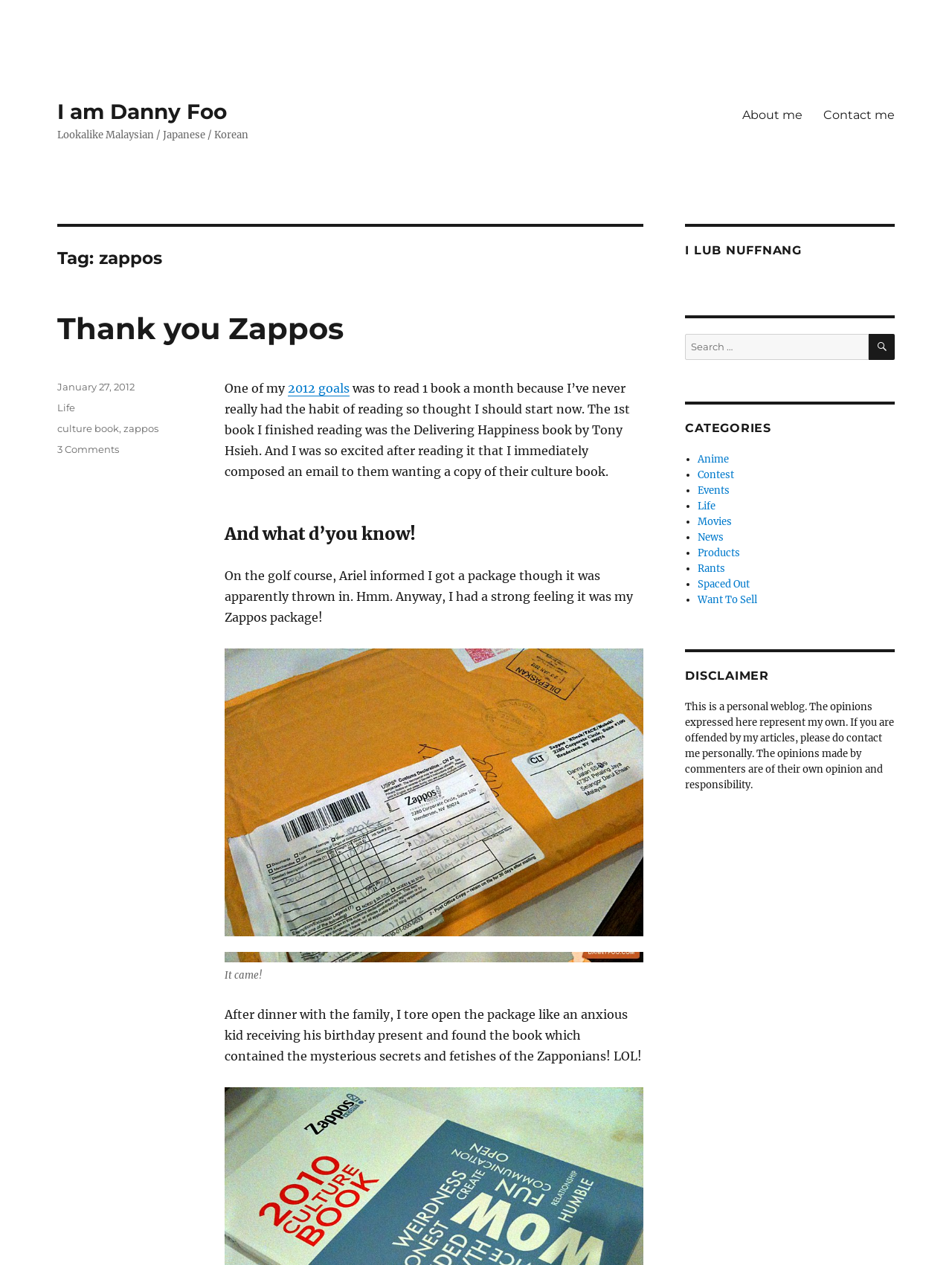Please reply to the following question with a single word or a short phrase:
What is the author's goal for 2012?

Read 1 book a month